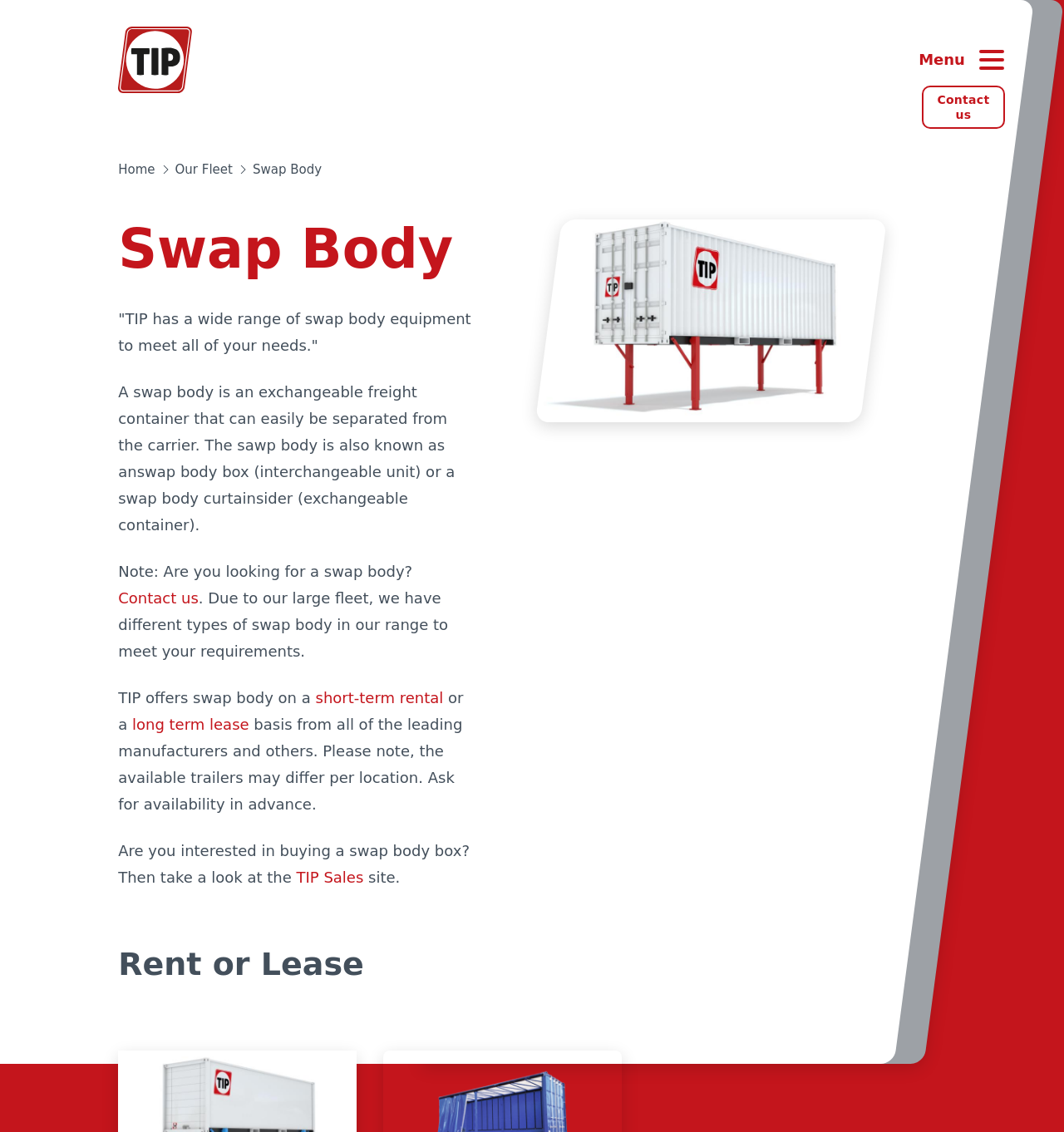Please provide the bounding box coordinates for the element that needs to be clicked to perform the instruction: "Learn more about our fleet". The coordinates must consist of four float numbers between 0 and 1, formatted as [left, top, right, bottom].

[0.164, 0.141, 0.219, 0.159]